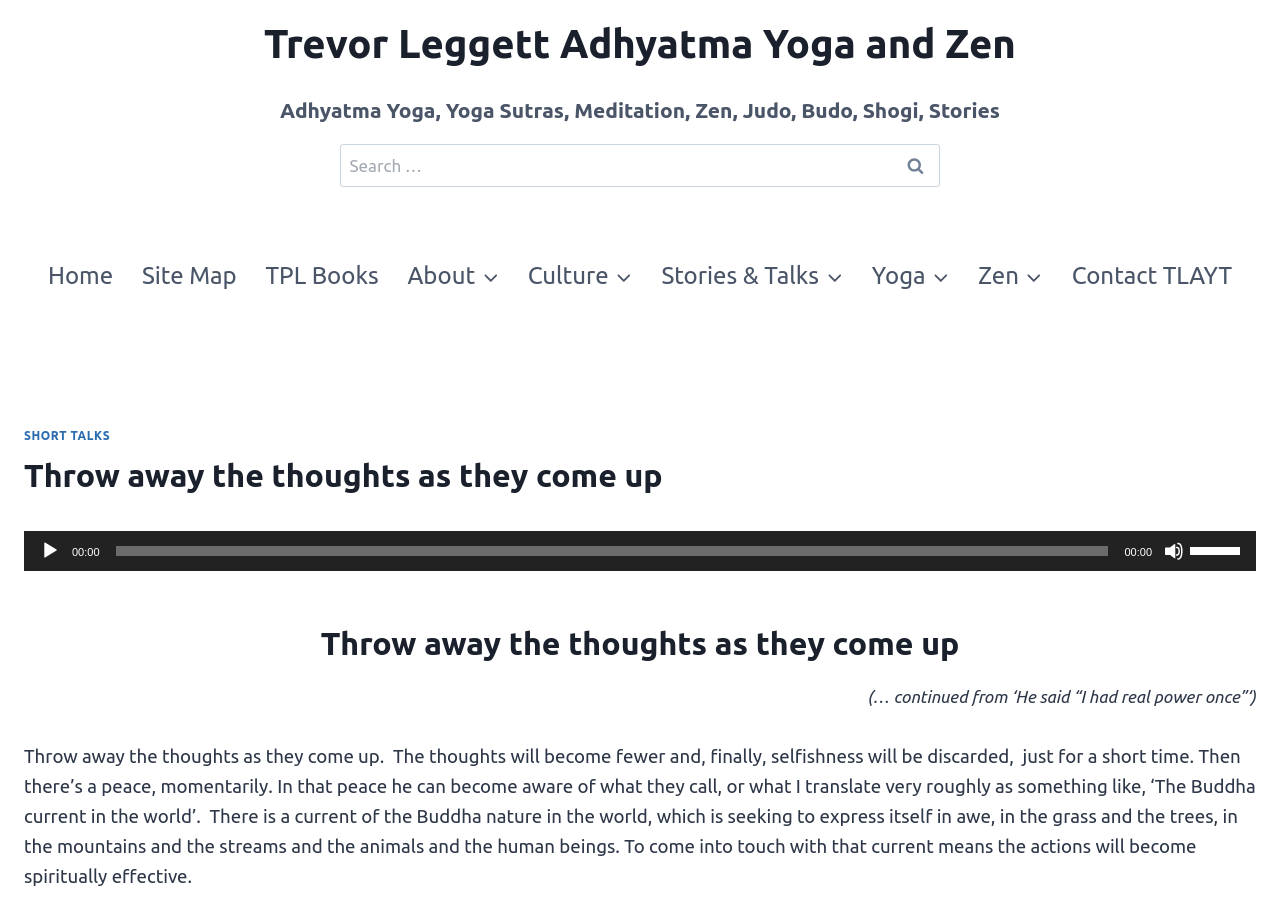What is the name of the website?
Look at the image and answer the question using a single word or phrase.

Trevor Leggett Adhyatma Yoga and Zen